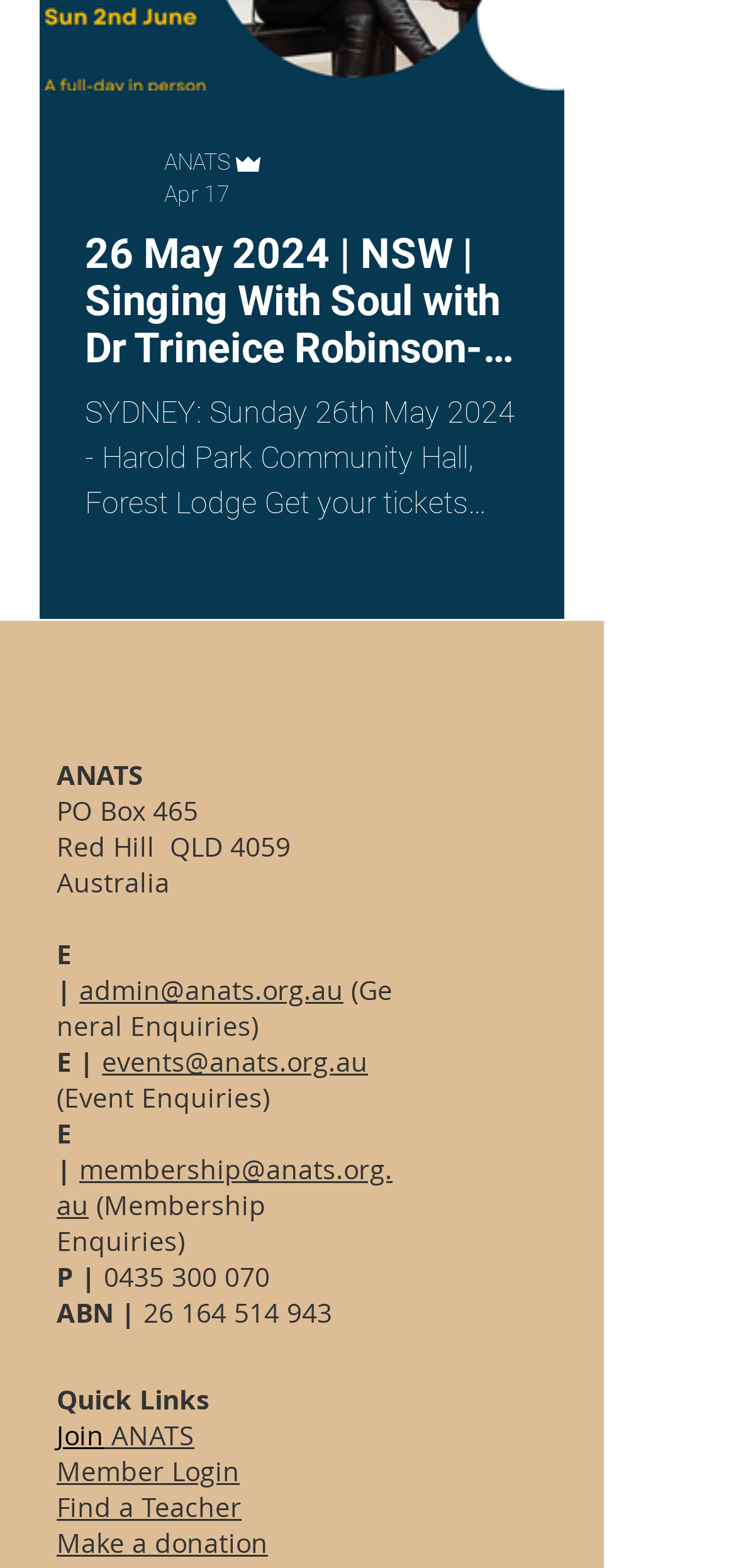Identify the bounding box coordinates of the section to be clicked to complete the task described by the following instruction: "Call 0435 300 070". The coordinates should be four float numbers between 0 and 1, formatted as [left, top, right, bottom].

[0.141, 0.803, 0.367, 0.826]